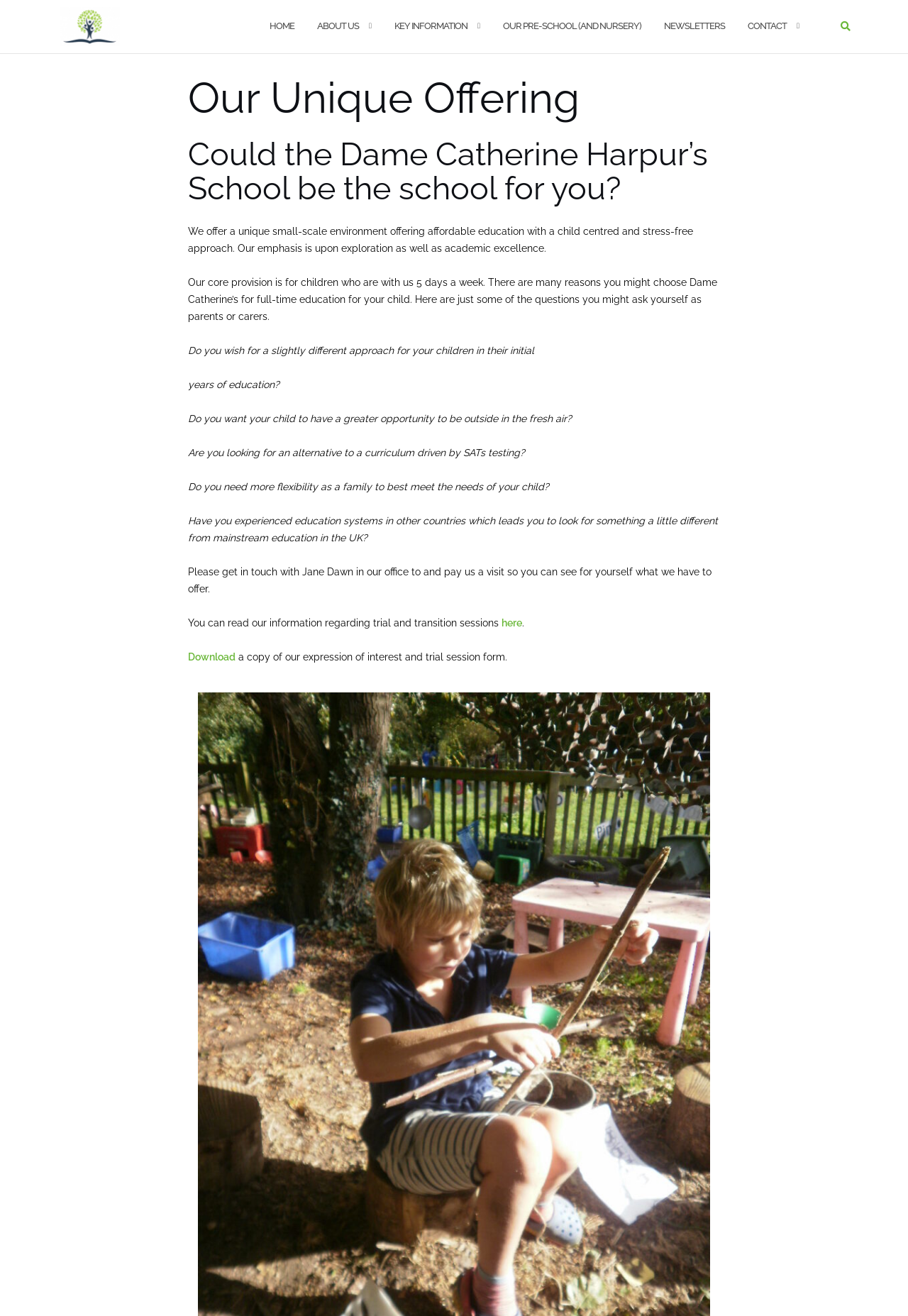Can you give a comprehensive explanation to the question given the content of the image?
What is the emphasis of the school's approach?

I read the StaticText element that states 'Our emphasis is upon exploration as well as academic excellence.' which indicates that the school's approach emphasizes both exploration and academic excellence.